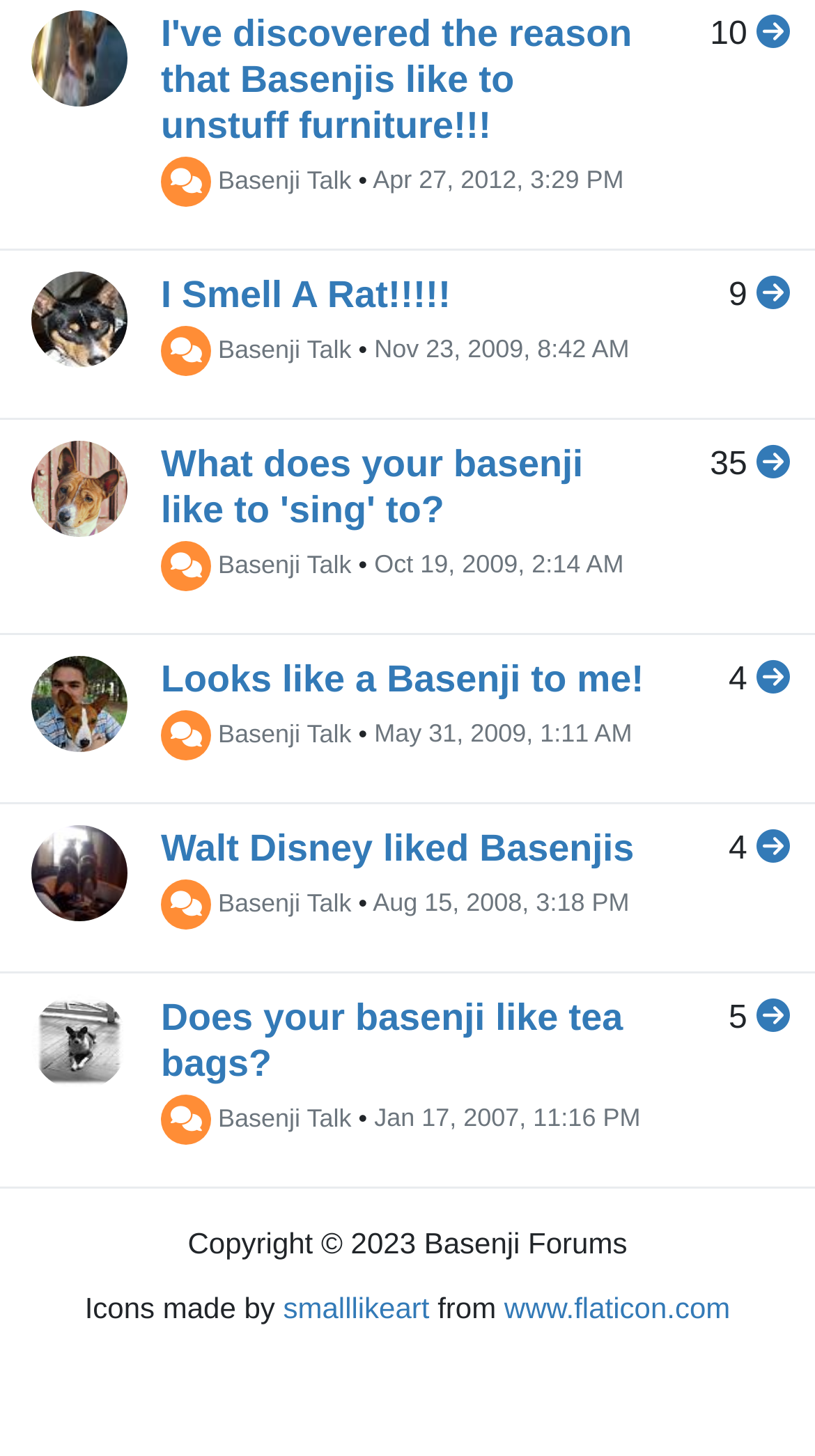Determine the bounding box coordinates for the UI element with the following description: "N". The coordinates should be four float numbers between 0 and 1, represented as [left, top, right, bottom].

[0.038, 0.303, 0.156, 0.369]